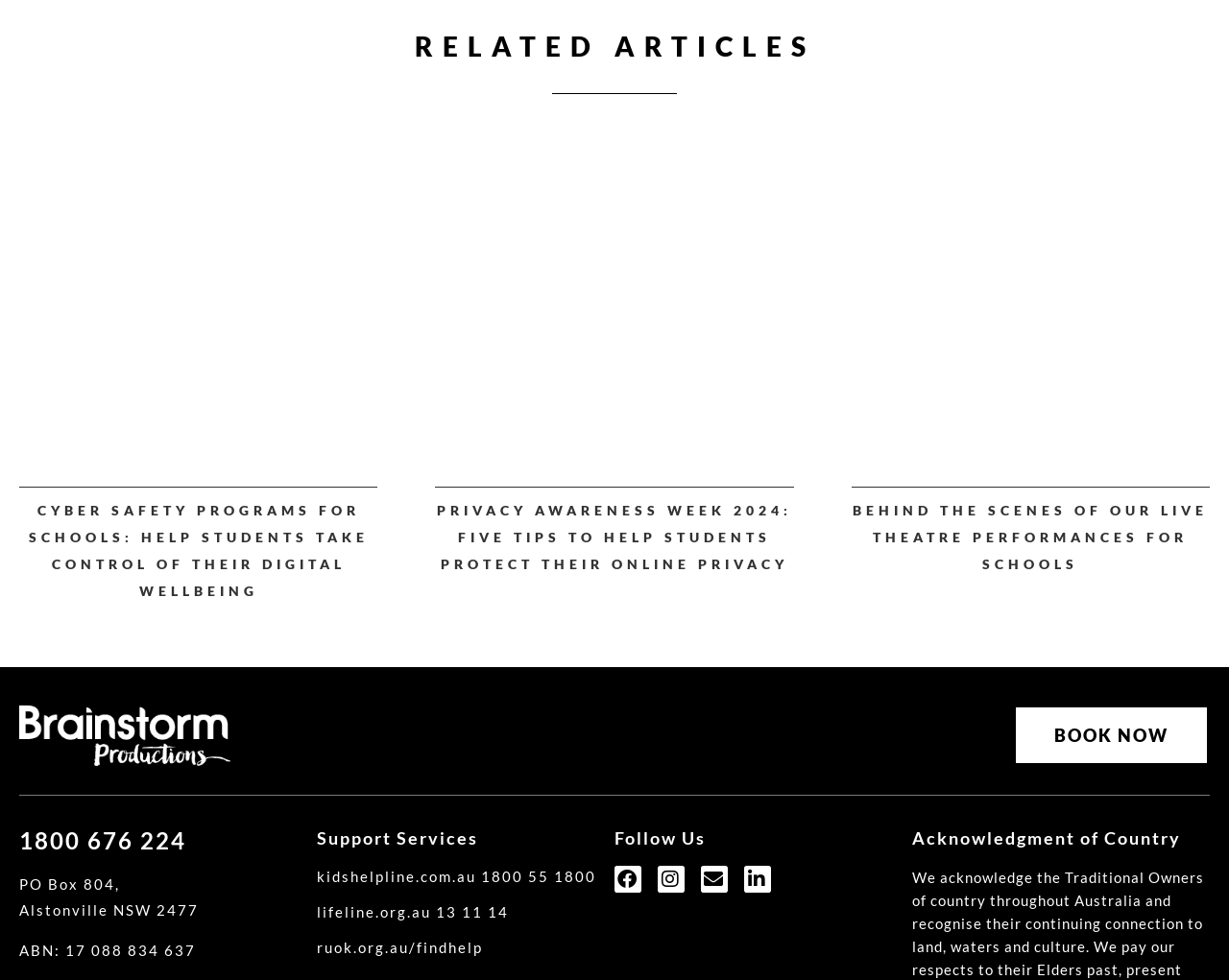Review the image closely and give a comprehensive answer to the question: What is the theme of the image with three female students?

The image with three female students having their arms around each other and one smiling at the camera suggests a theme of friendship and camaraderie, which is likely related to the cyber safety program for schools.